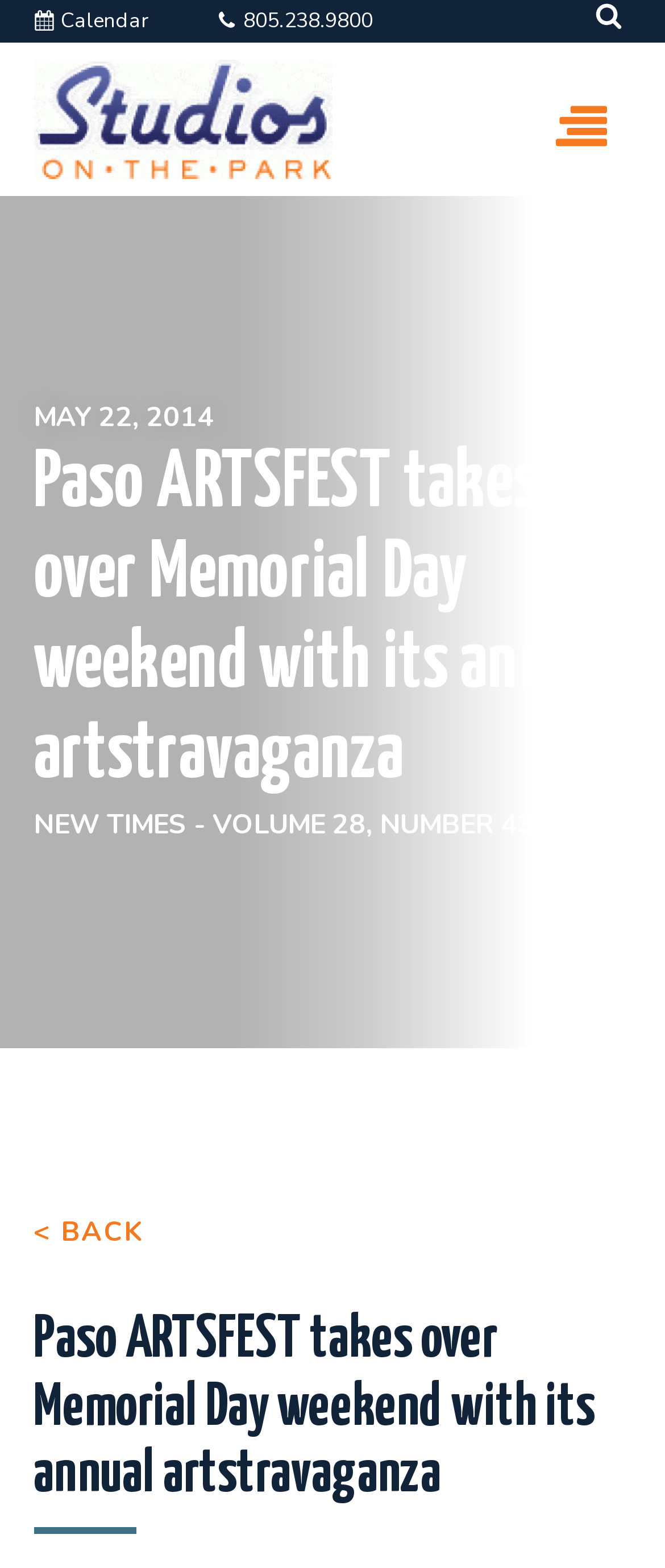Extract the bounding box coordinates of the UI element described by: "Calendar". The coordinates should include four float numbers ranging from 0 to 1, e.g., [left, top, right, bottom].

[0.05, 0.002, 0.222, 0.024]